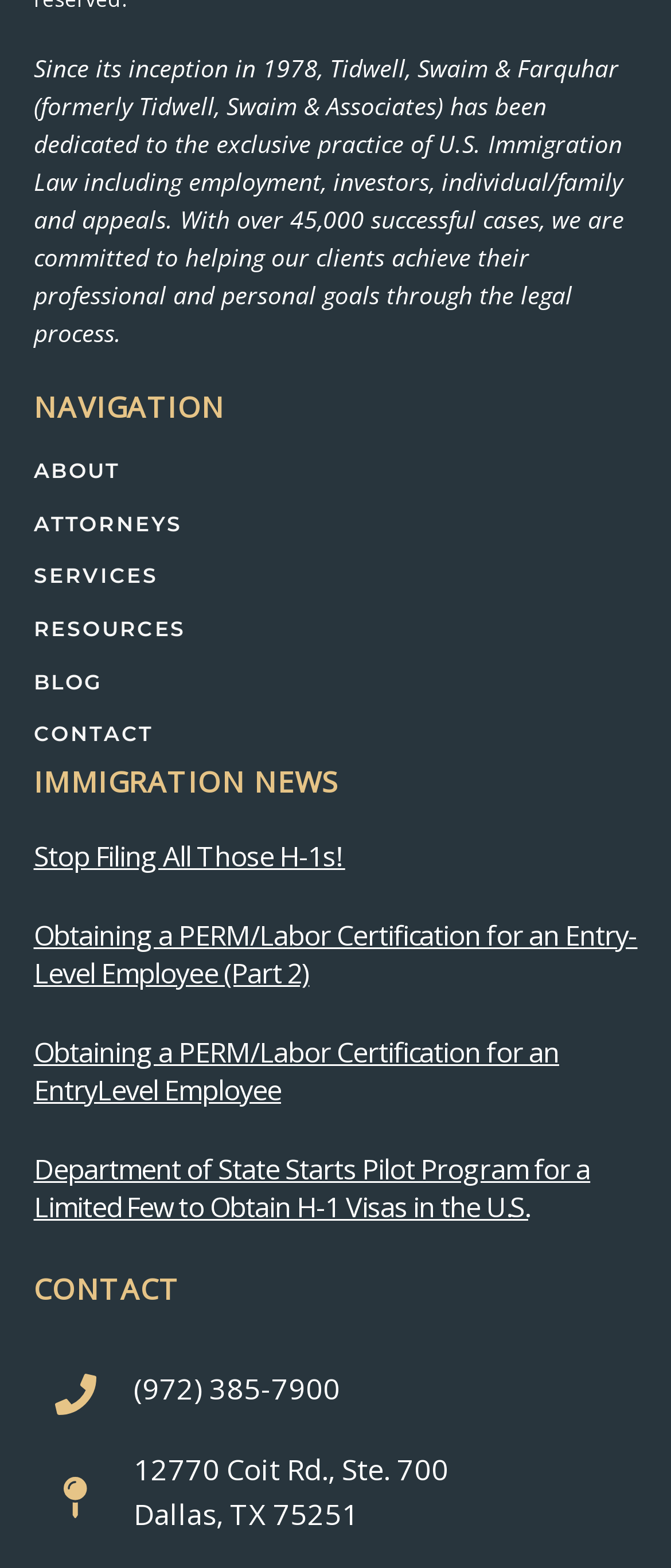Provide the bounding box coordinates for the UI element that is described by this text: "(972) 385-7900". The coordinates should be in the form of four float numbers between 0 and 1: [left, top, right, bottom].

[0.05, 0.857, 0.532, 0.916]